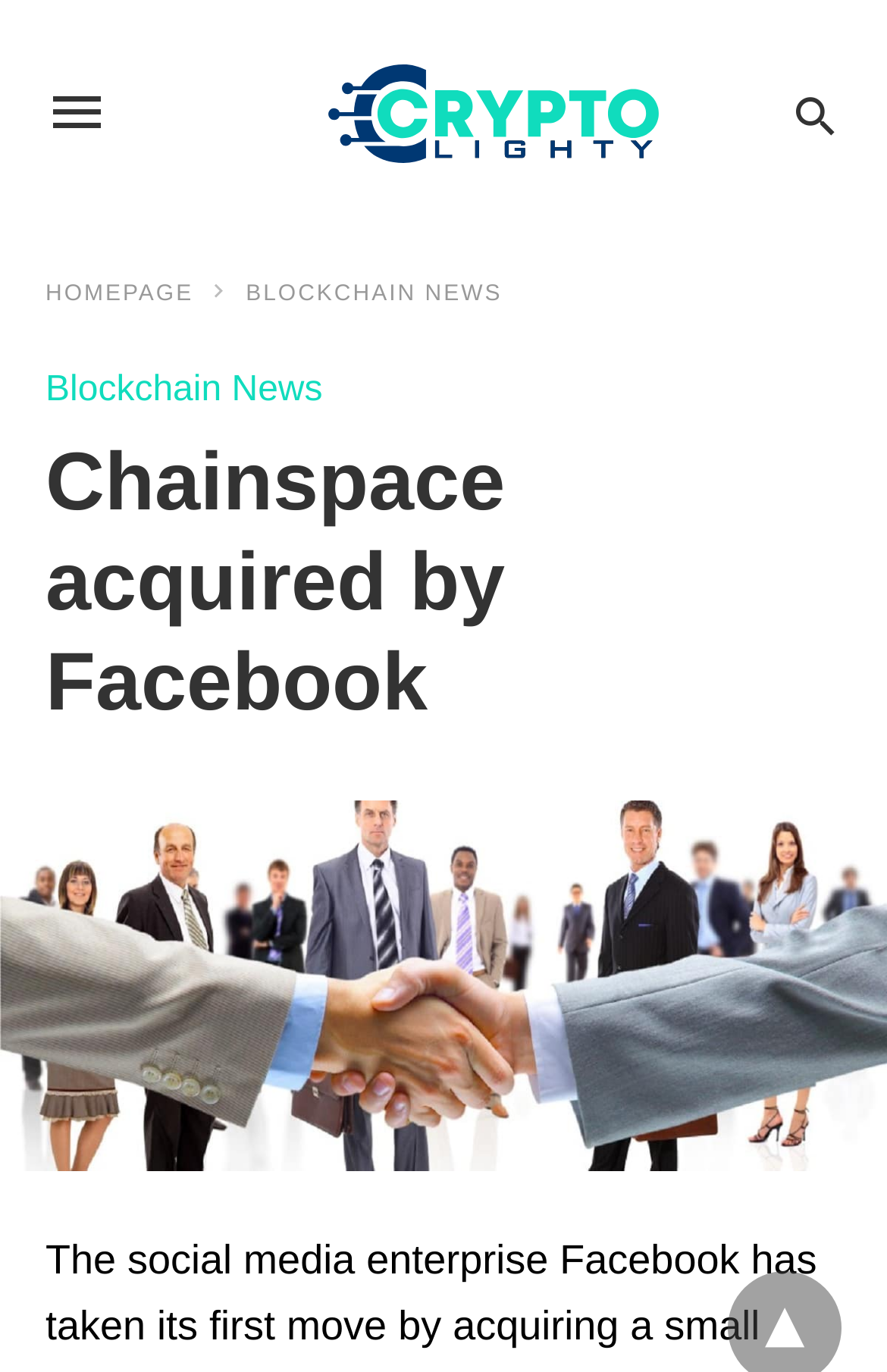What type of news does the website provide? Based on the image, give a response in one word or a short phrase.

Blockchain News